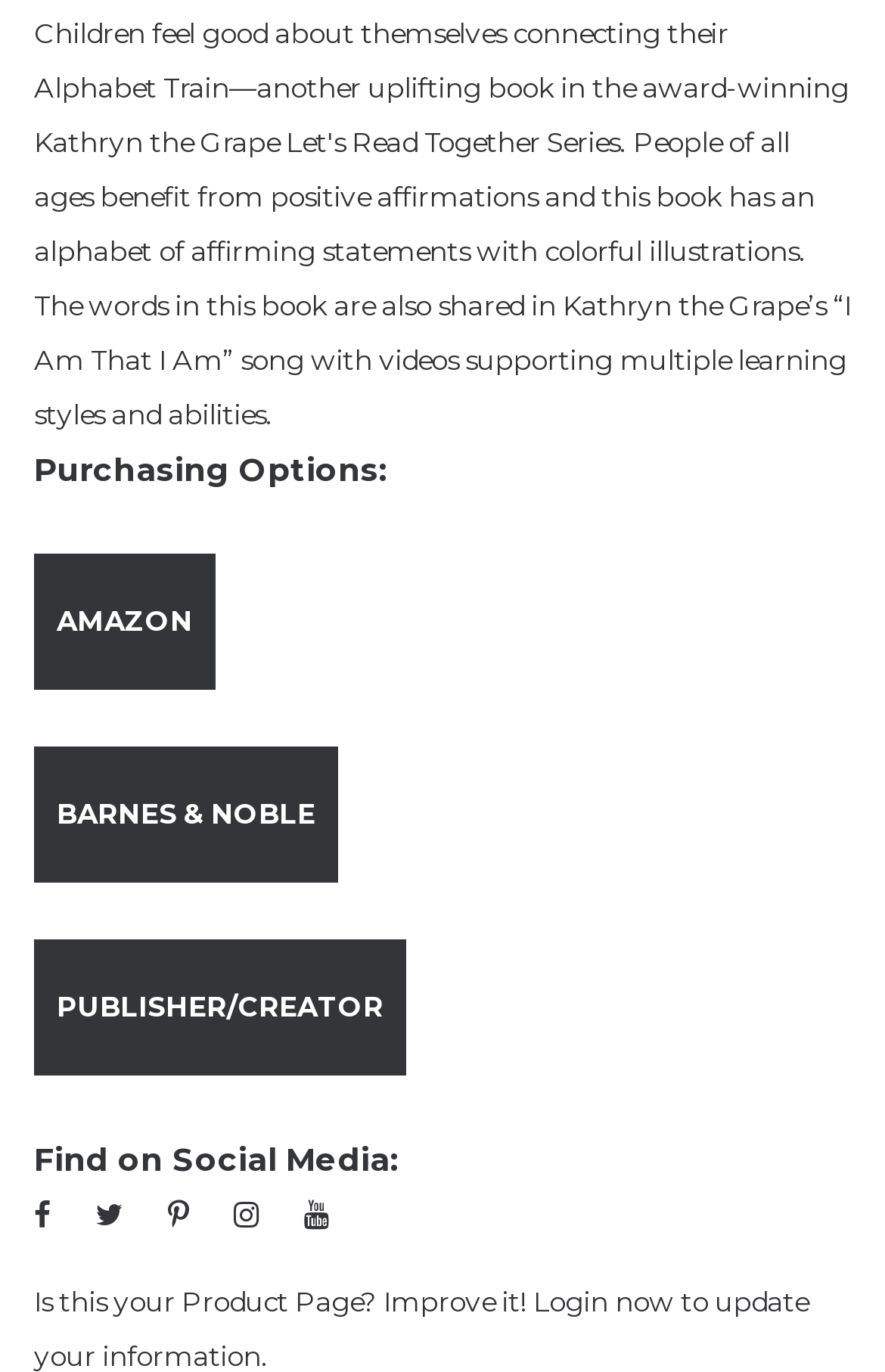Reply to the question below using a single word or brief phrase:
How many purchasing options are there?

3